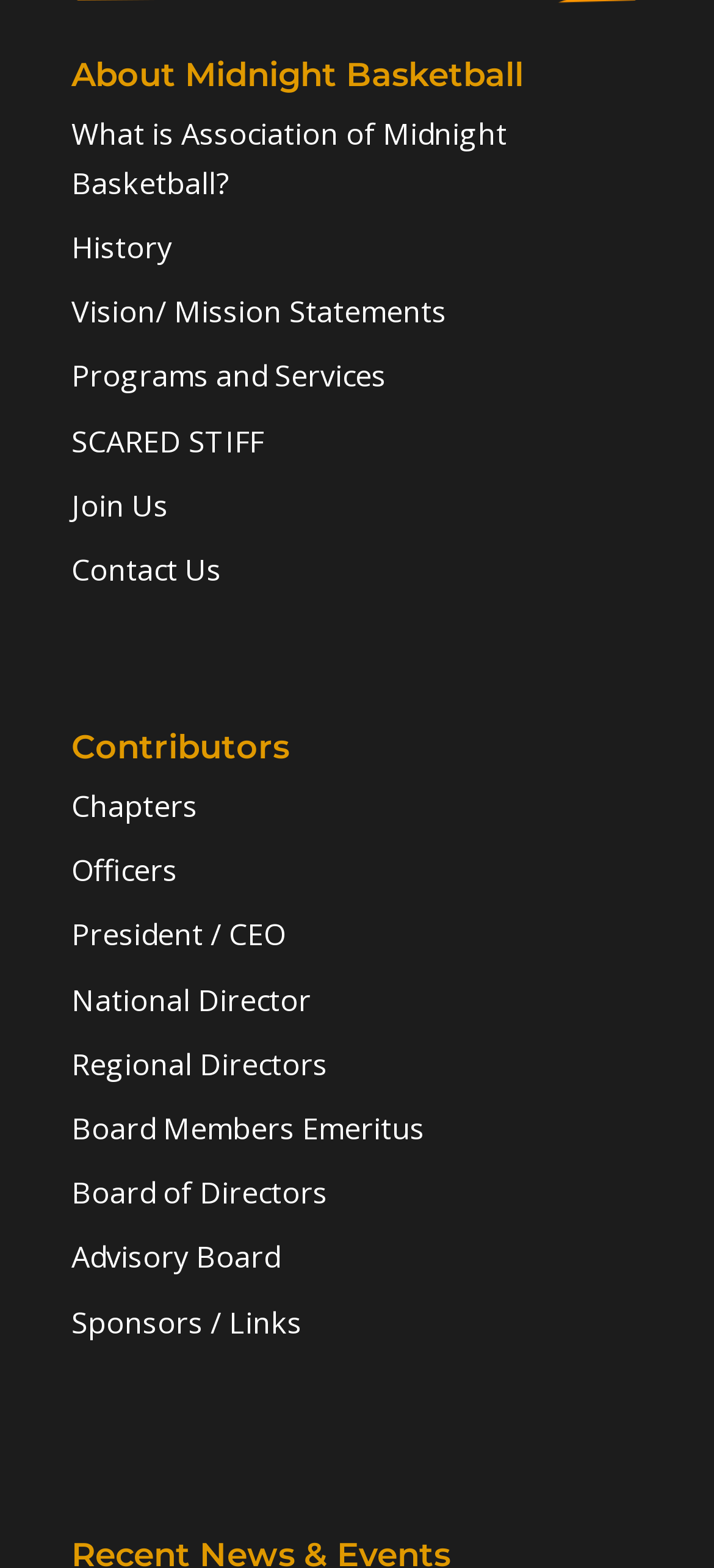Identify the bounding box coordinates necessary to click and complete the given instruction: "Read the vision and mission statements".

[0.1, 0.186, 0.626, 0.212]